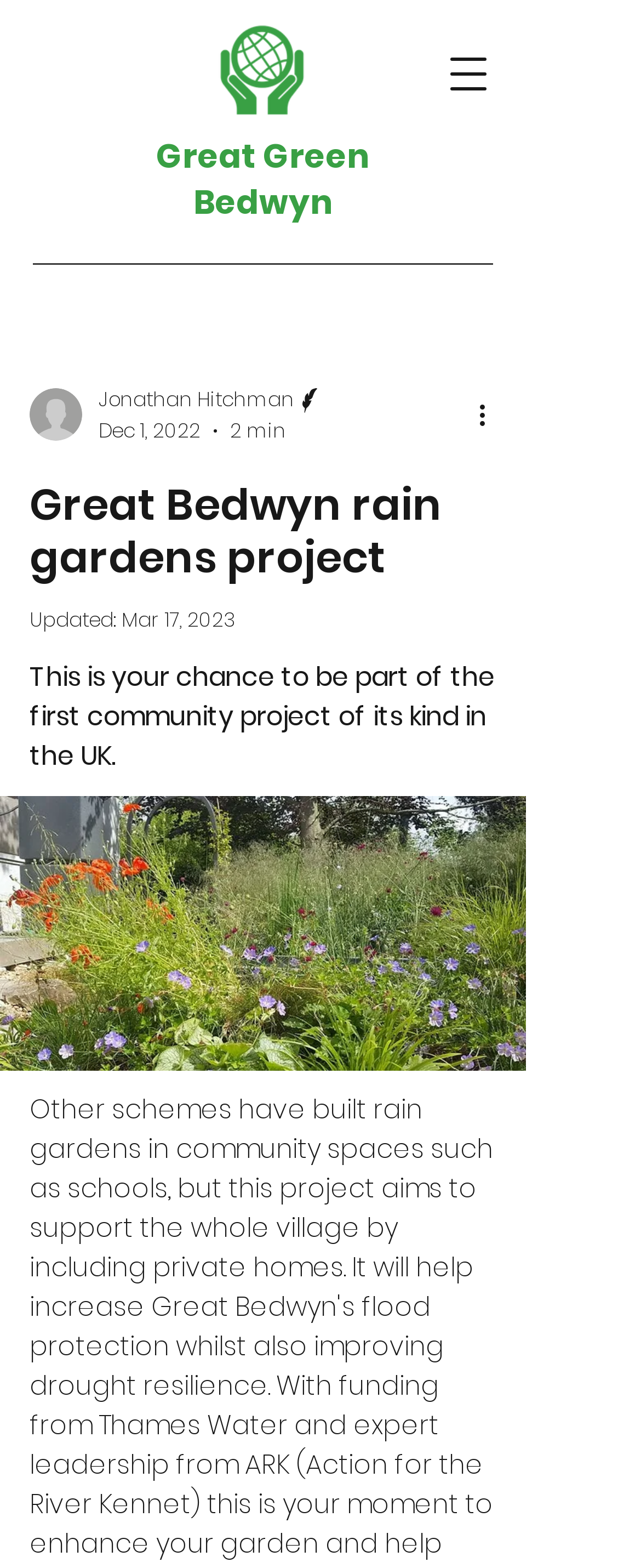Determine the bounding box for the described HTML element: "Great Green Bedwyn". Ensure the coordinates are four float numbers between 0 and 1 in the format [left, top, right, bottom].

[0.244, 0.085, 0.577, 0.144]